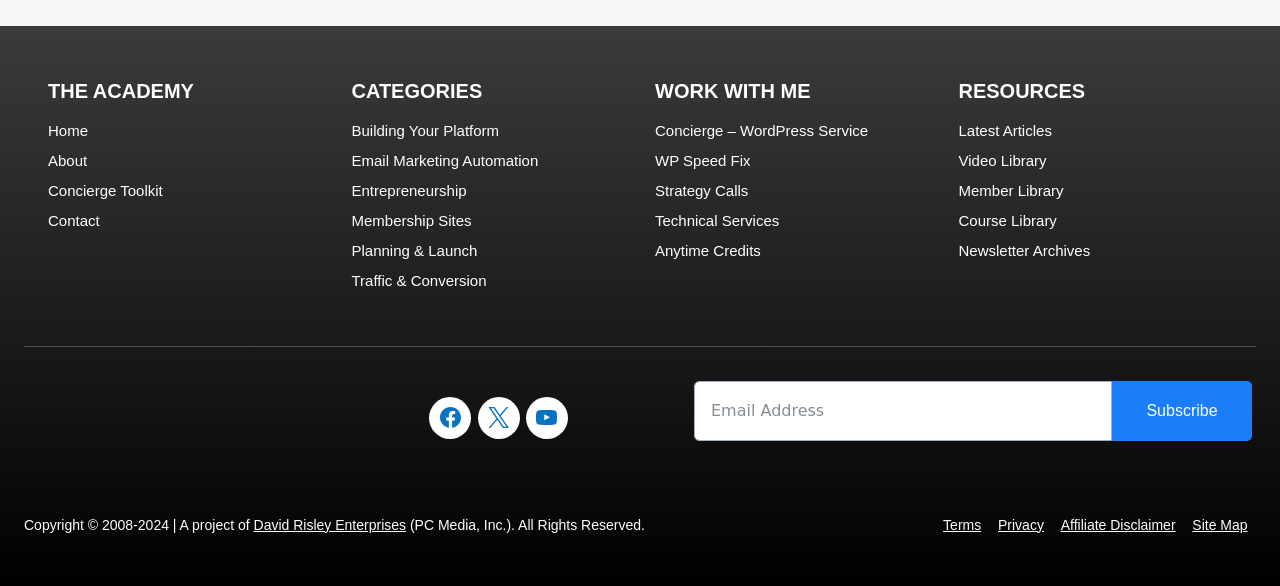What is the copyright year range of the webpage?
Please provide a detailed and thorough answer to the question.

The question asks for the copyright year range of the webpage. By examining the 'Copyright © 2008-2024' text at the bottom of the webpage, we can determine the copyright year range.